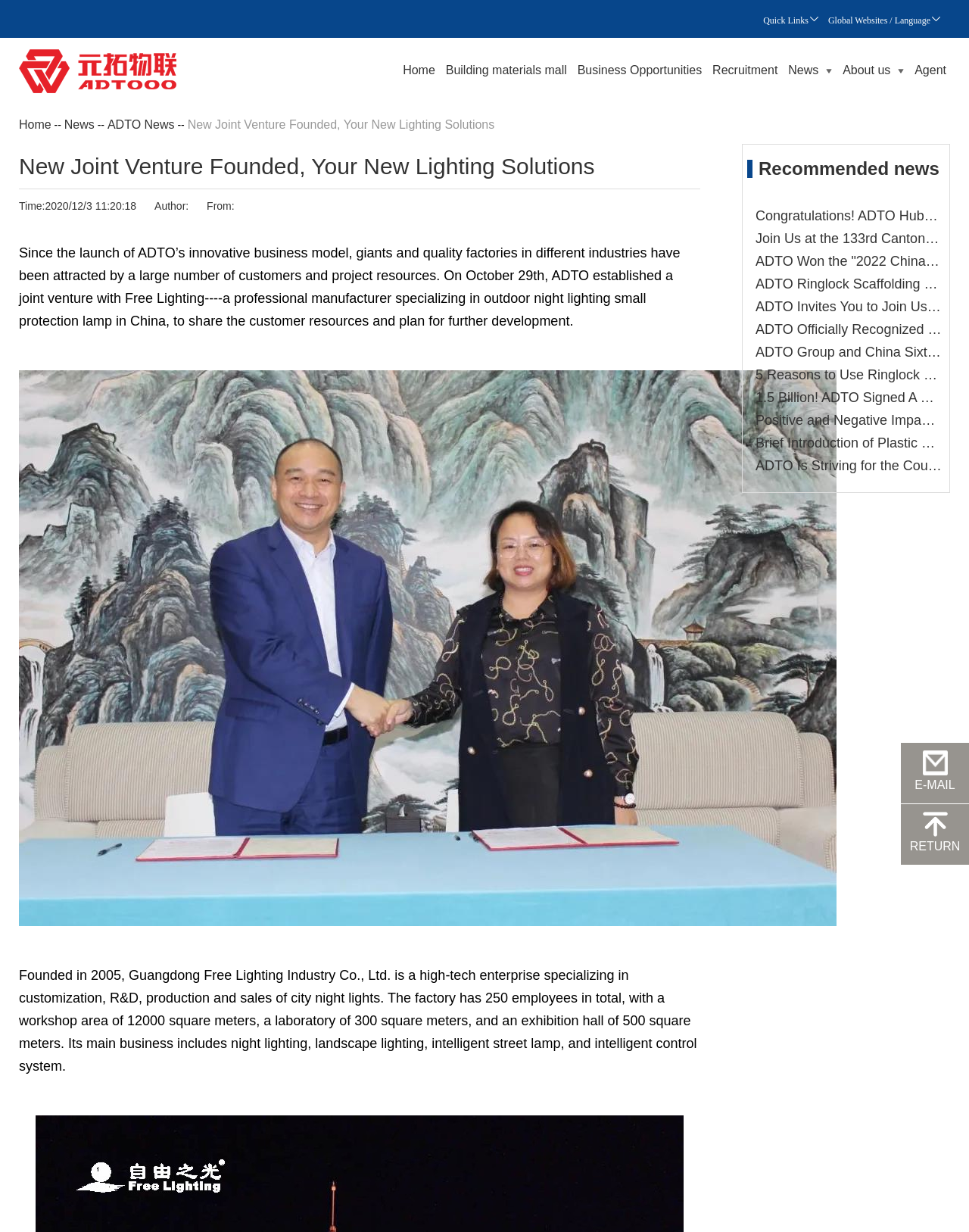Provide a thorough description of this webpage.

The webpage is about ADTO Group, a building material manufacturer that provides one-stop purchasing services directly from factories. At the top, there are three links: "Quick Links", "Global Websites / Language", and "元拓物联" (a Chinese company name) with an accompanying image. Below these links, there is a navigation menu with seven items: "Home", "Building materials mall", "Business Opportunities", "Recruitment", "News", "About us", and "Agent". Each item has a corresponding image.

On the left side, there is a secondary navigation menu with two links: "Home" and "News", separated by a dash. Below this menu, there is a news article titled "New Joint Venture Founded, Your New Lighting Solutions" with a publication time and author information. The article describes the joint venture between ADTO and Free Lighting, a Chinese manufacturer of outdoor night lighting products.

Below the article, there is an image of ADTO lighting products. Following the image, there is a description of Free Lighting, including its history, business scope, and facilities.

On the right side, there is a section titled "Recommended news" with eight news links, including "Congratulations! ADTO Hubei Factory Has Passed the National High-tech Enterprise Certification", "Join Us at the 133rd Canton Fair, An Online and Offline Integration", and others.

At the bottom of the page, there are three elements: an image, a text "E-MAIL", and another image. Next to these elements, there is a text "RETURN".